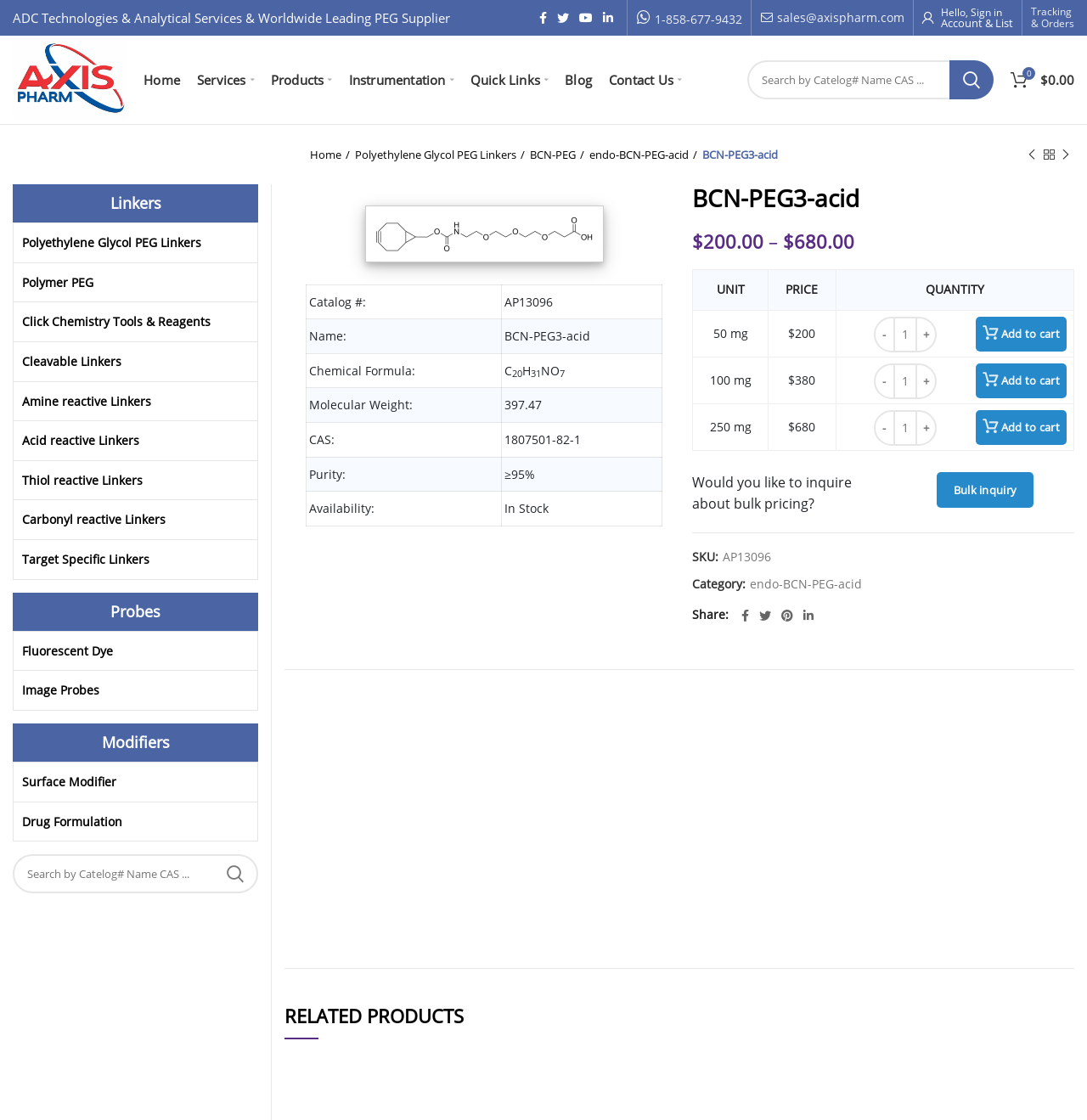Can you specify the bounding box coordinates for the region that should be clicked to fulfill this instruction: "Contact AxisPharm".

[0.552, 0.056, 0.635, 0.086]